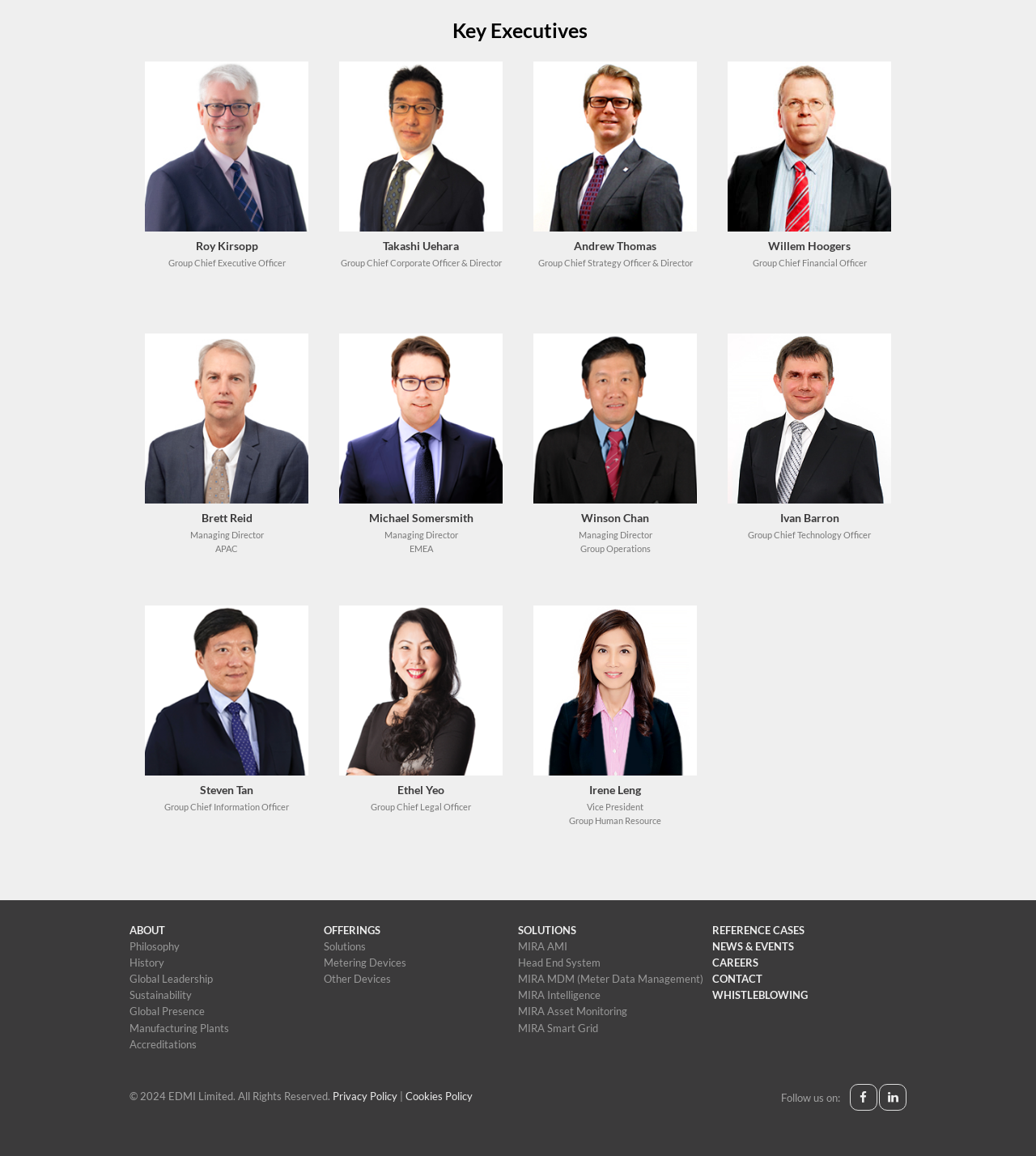Please identify the bounding box coordinates of the element on the webpage that should be clicked to follow this instruction: "View key executives". The bounding box coordinates should be given as four float numbers between 0 and 1, formatted as [left, top, right, bottom].

[0.125, 0.014, 0.875, 0.038]